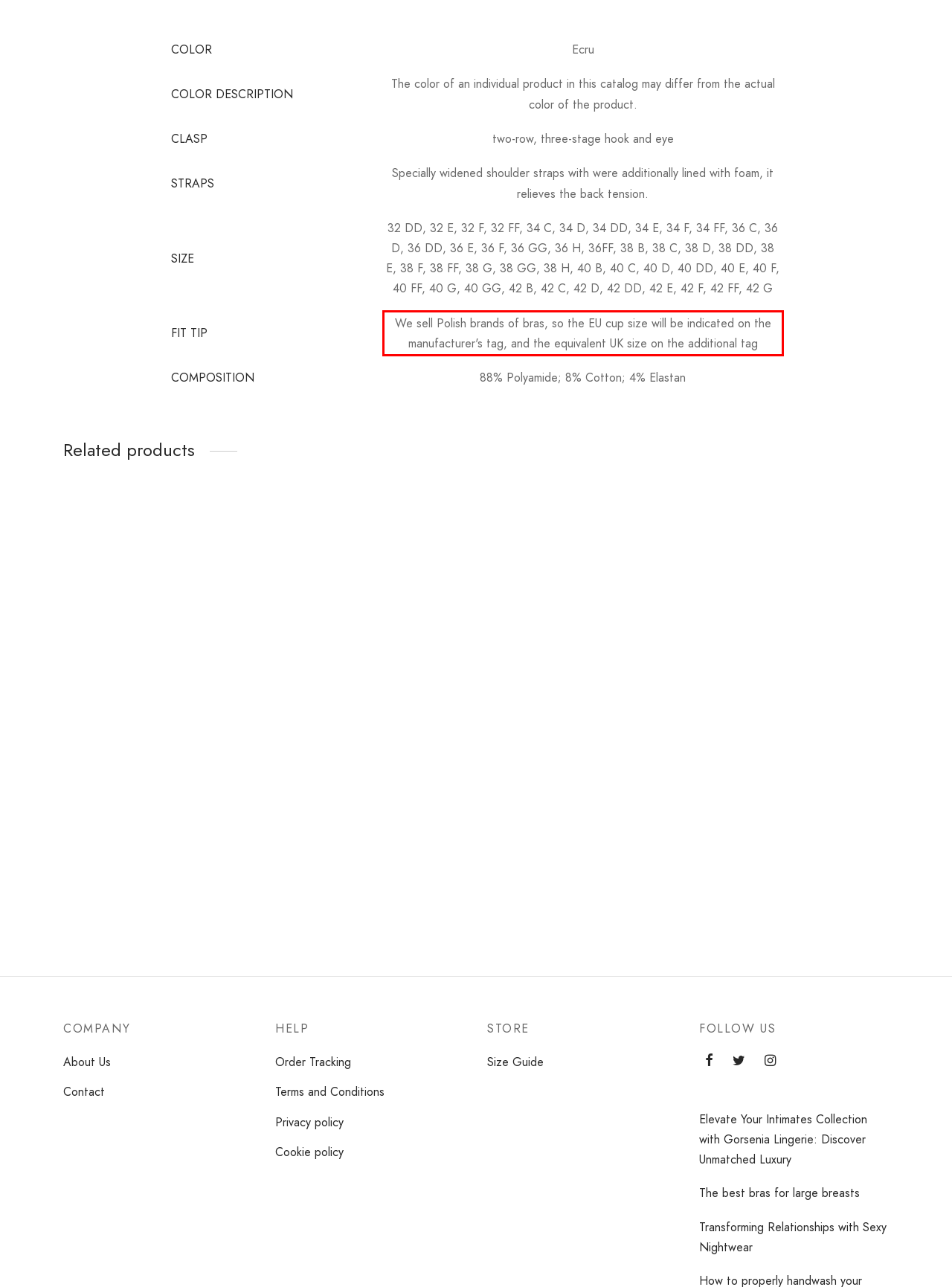You are looking at a screenshot of a webpage with a red rectangle bounding box. Use OCR to identify and extract the text content found inside this red bounding box.

We sell Polish brands of bras, so the EU cup size will be indicated on the manufacturer's tag, and the equivalent UK size on the additional tag